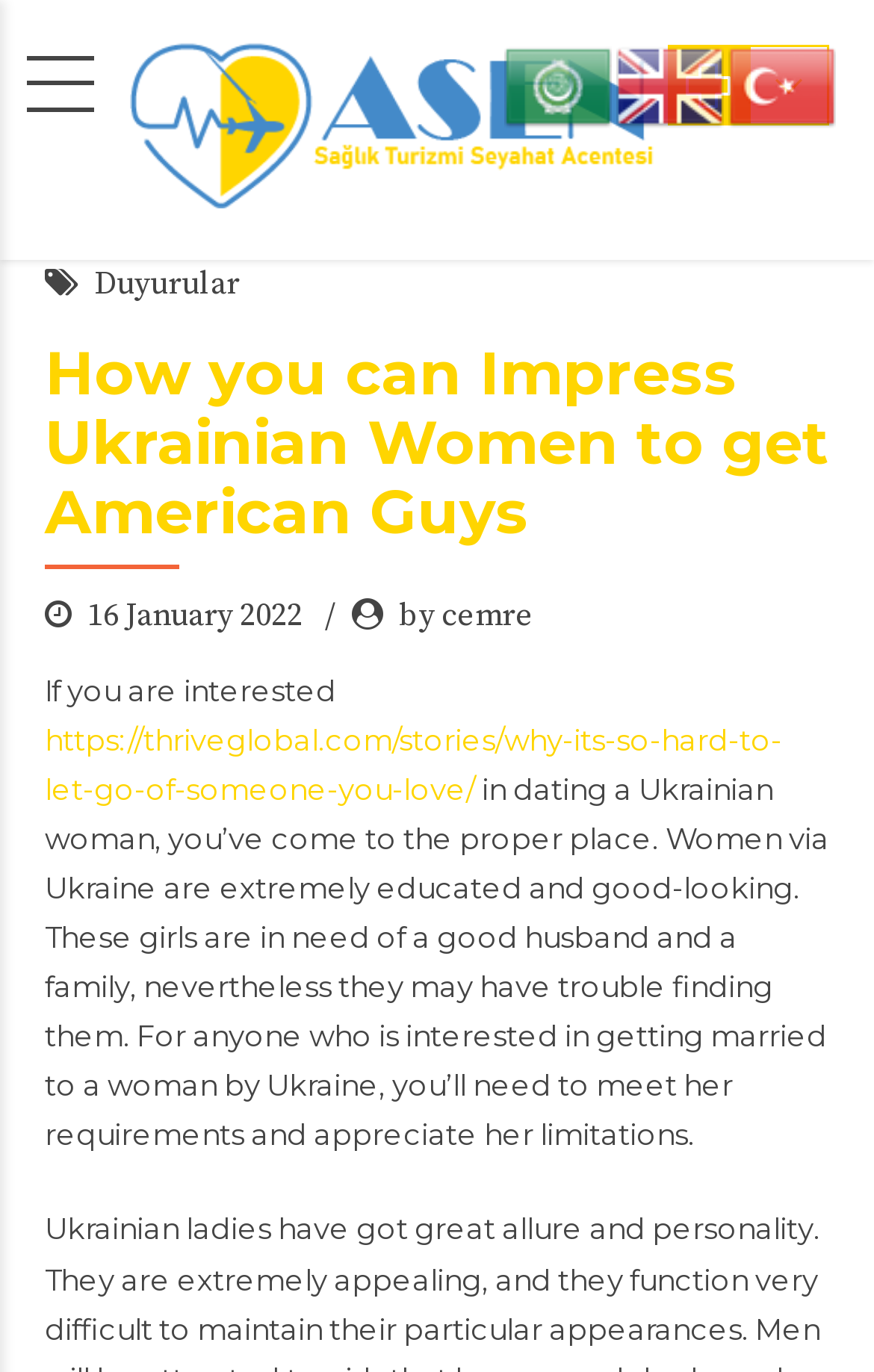Find the bounding box coordinates of the element to click in order to complete the given instruction: "Read the article about how to impress Ukrainian women."

[0.051, 0.246, 0.949, 0.398]